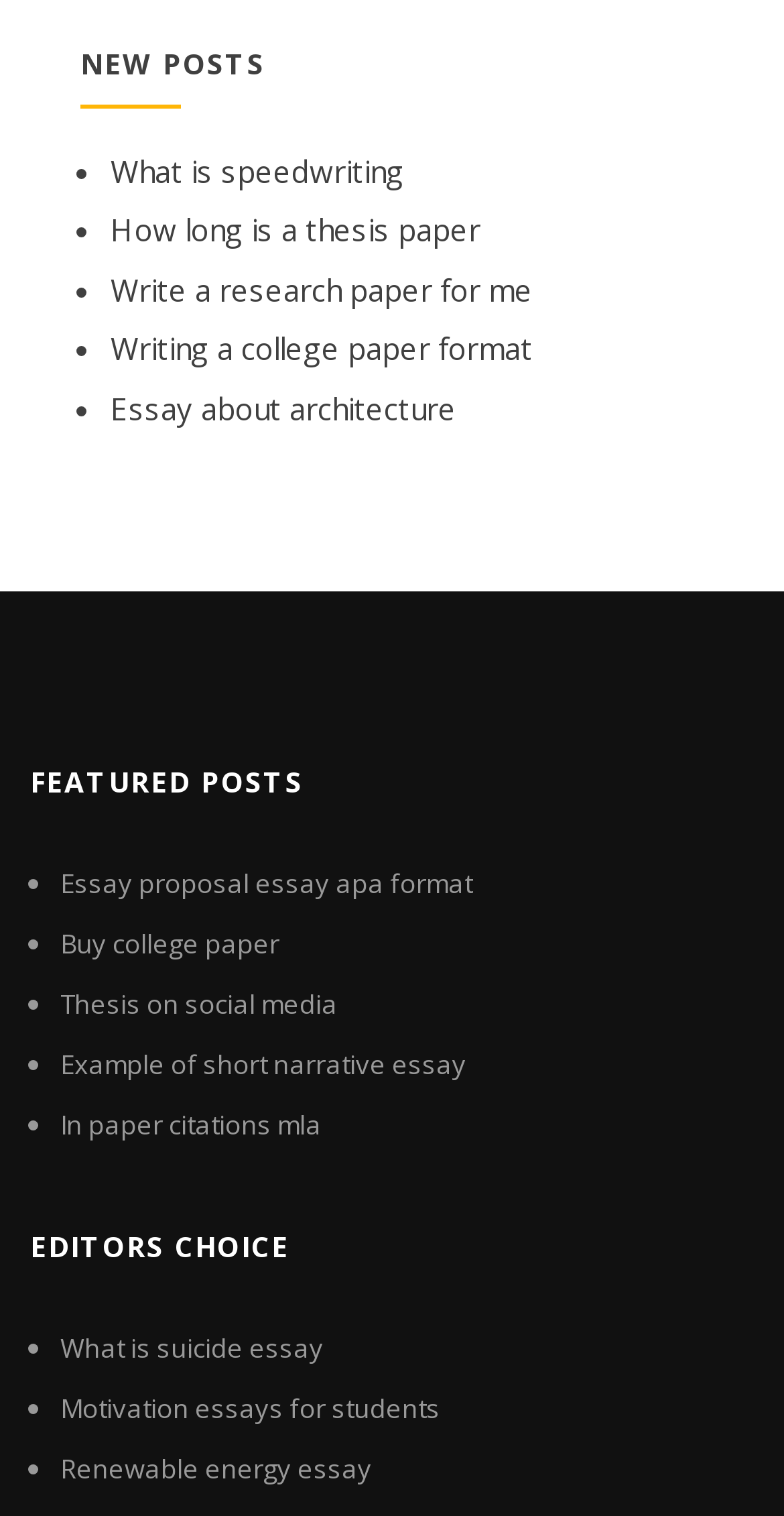Provide a short answer to the following question with just one word or phrase: What is the purpose of the list markers ('•') on the webpage?

To indicate list items